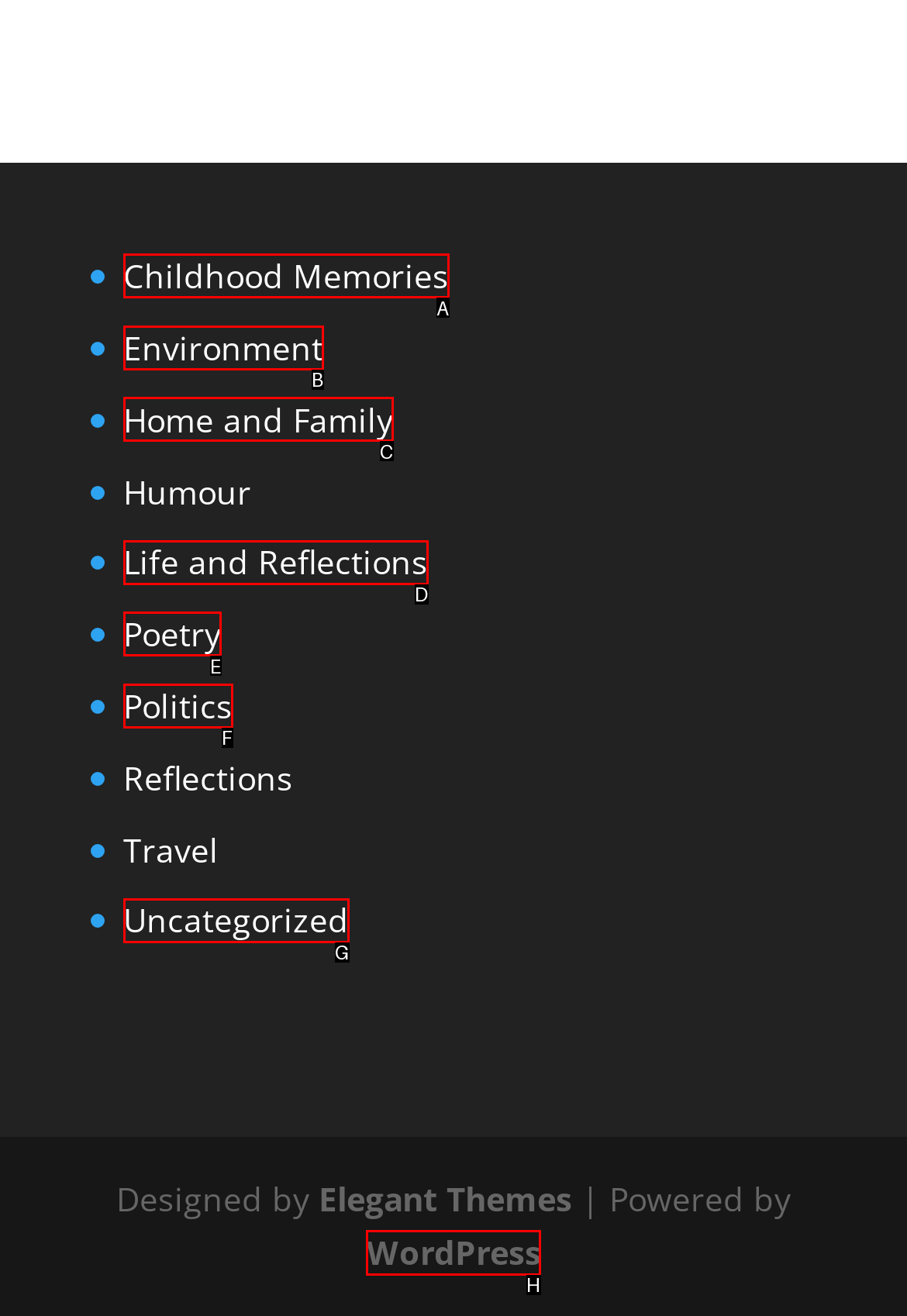To complete the instruction: Go to the WordPress website, which HTML element should be clicked?
Respond with the option's letter from the provided choices.

H